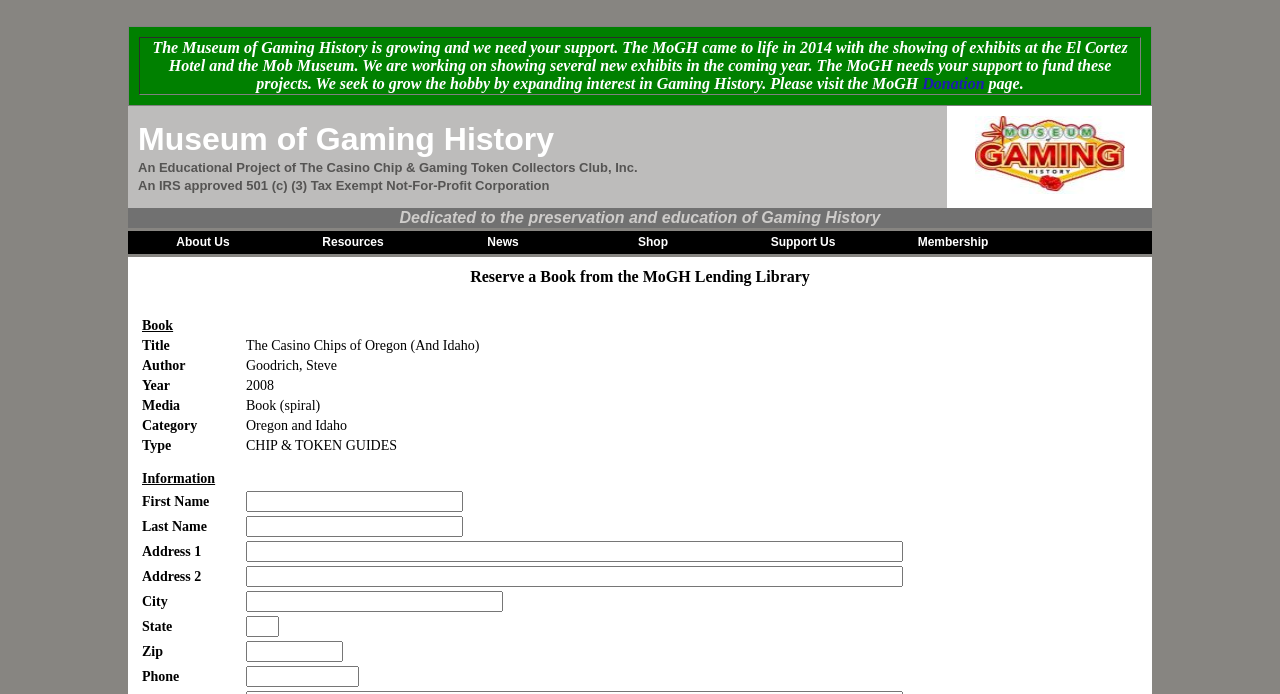Please identify the bounding box coordinates of the element's region that I should click in order to complete the following instruction: "Click the image". The bounding box coordinates consist of four float numbers between 0 and 1, i.e., [left, top, right, bottom].

[0.761, 0.167, 0.879, 0.28]